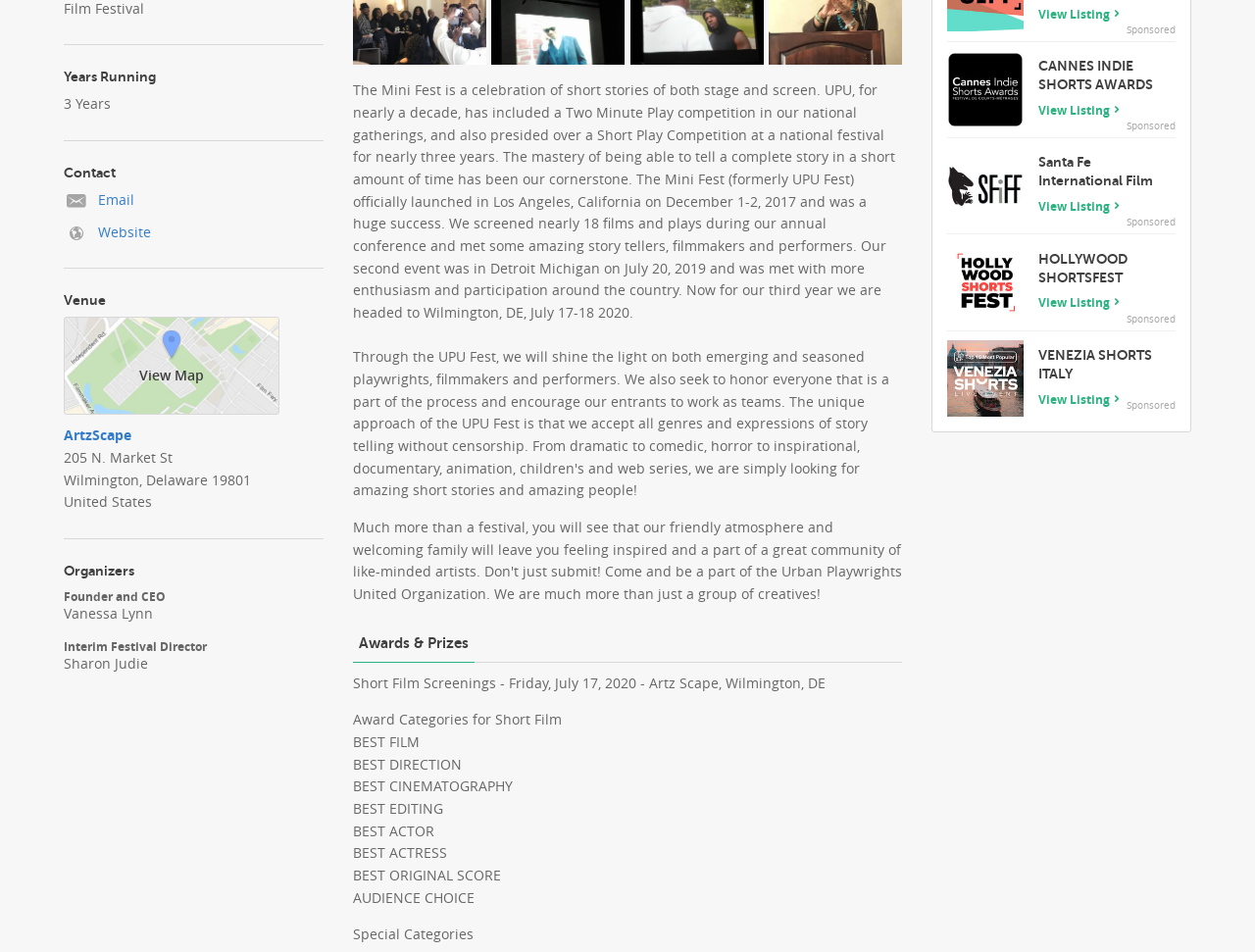Extract the bounding box coordinates for the HTML element that matches this description: "Email". The coordinates should be four float numbers between 0 and 1, i.e., [left, top, right, bottom].

[0.078, 0.2, 0.107, 0.219]